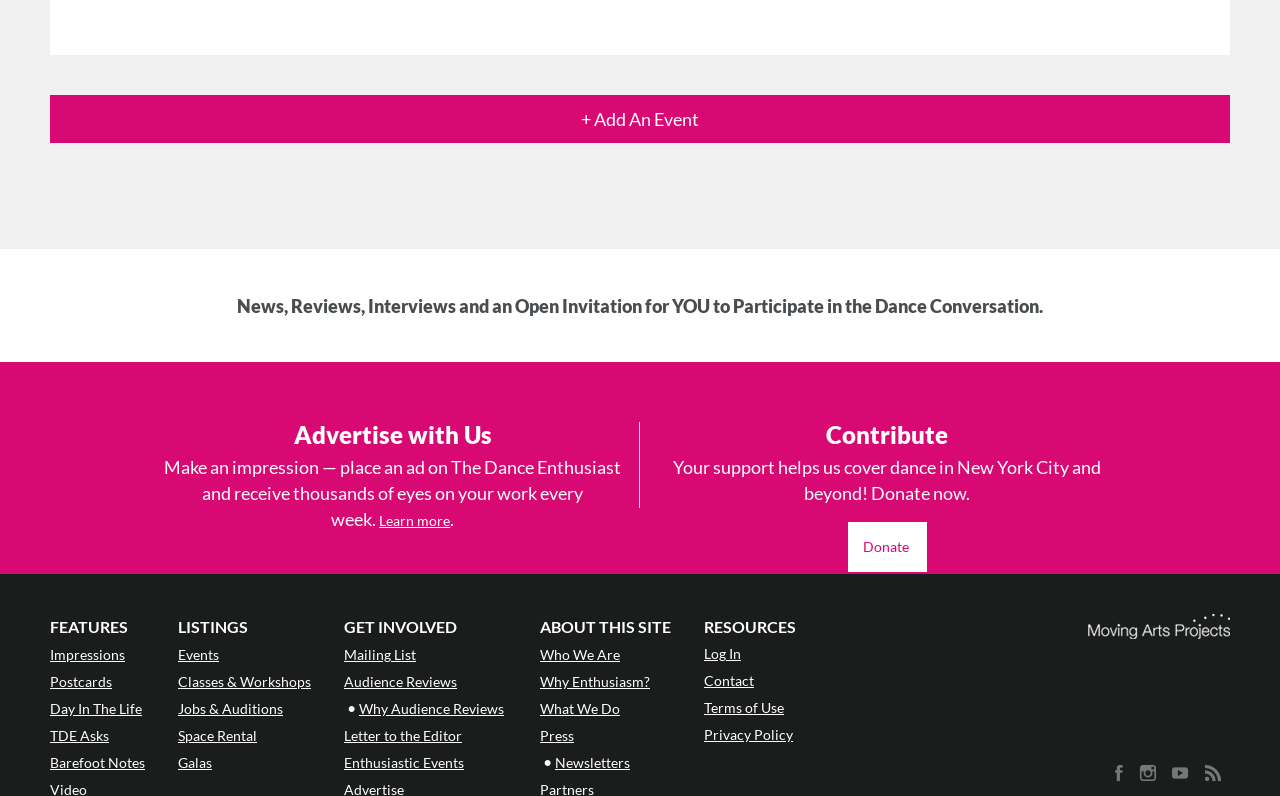Determine the bounding box coordinates of the region I should click to achieve the following instruction: "Get involved through mailing list". Ensure the bounding box coordinates are four float numbers between 0 and 1, i.e., [left, top, right, bottom].

[0.269, 0.812, 0.325, 0.833]